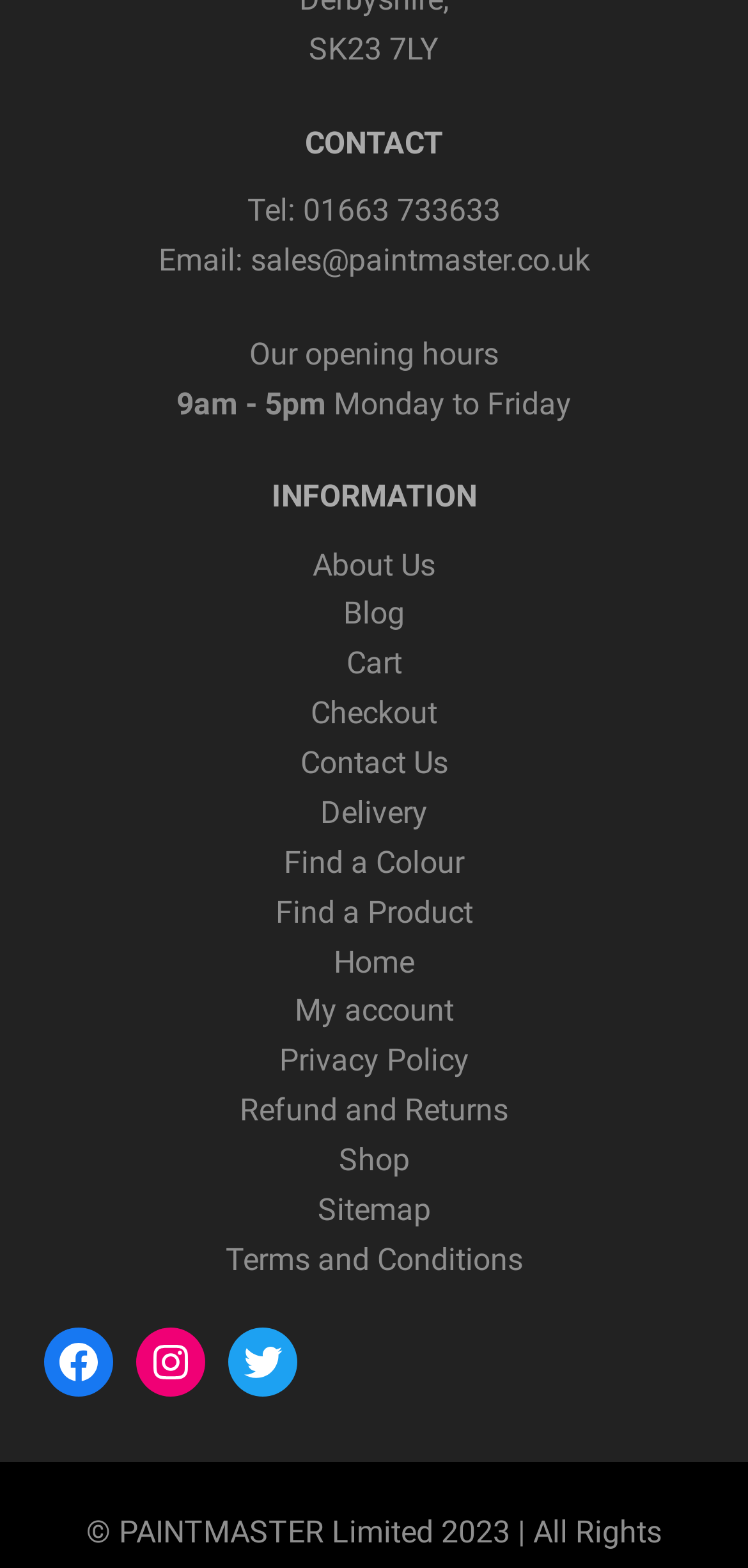Determine the bounding box coordinates of the clickable element to achieve the following action: 'View About Us'. Provide the coordinates as four float values between 0 and 1, formatted as [left, top, right, bottom].

[0.418, 0.348, 0.582, 0.371]